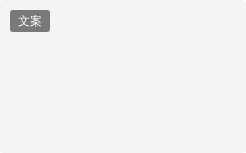Illustrate the image with a detailed caption.

The image features a button labeled "文案," which translates to "Text" or "Copy" in English. This button is part of a section related to the "首届“美丽宁夏”全国生态散文创作大赛," or the "First 'Beautiful Ningxia' National Ecological Prose Writing Competition." This competition invites participants to submit ecological prose works, emphasizing literature's role in ecological civilization. Positioned against a simple background, the button likely serves as a link to a further explanation or details related to the competition, emphasizing participation and engagement in ecological writing.